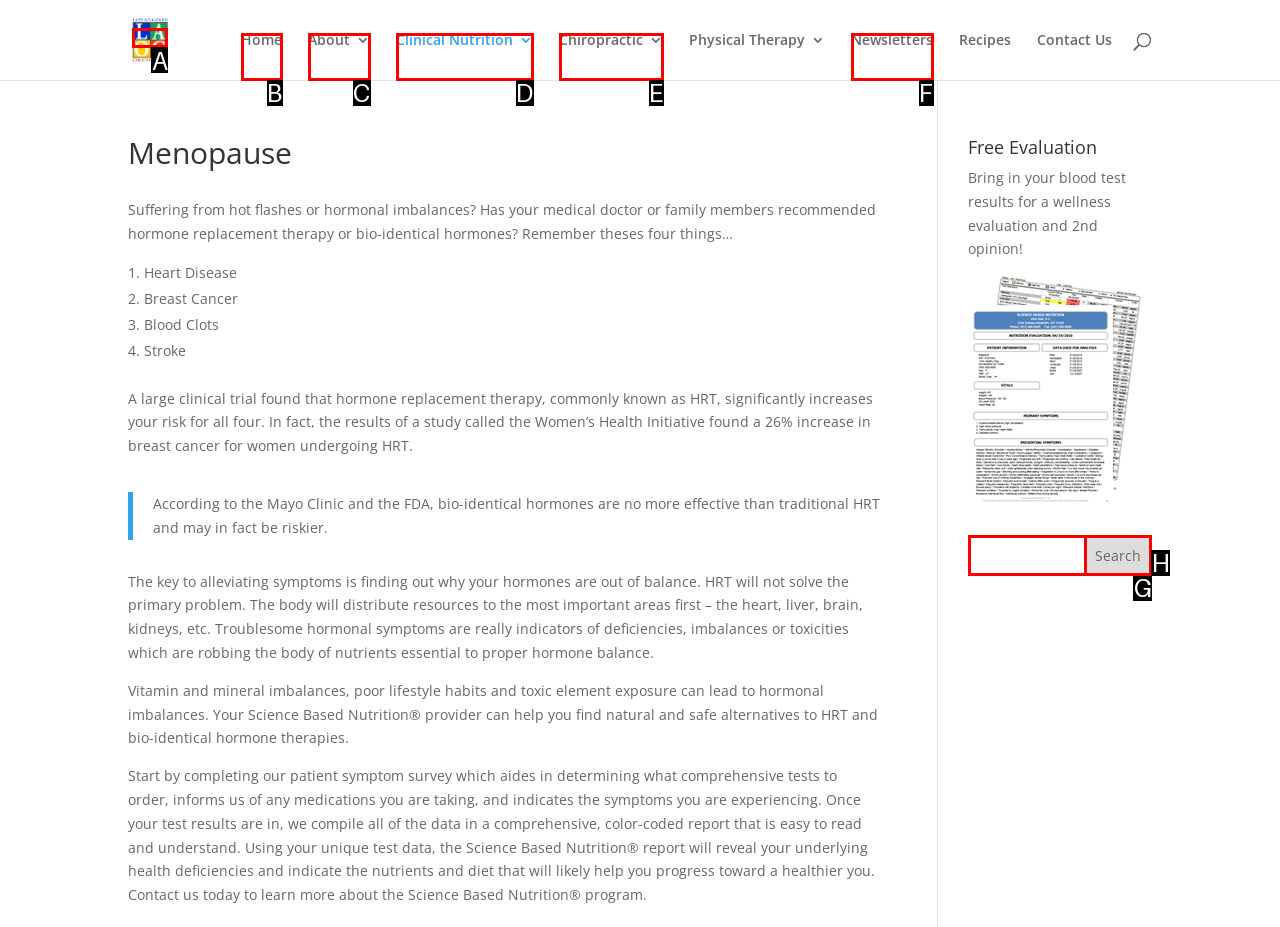Select the HTML element that matches the description: About. Provide the letter of the chosen option as your answer.

C